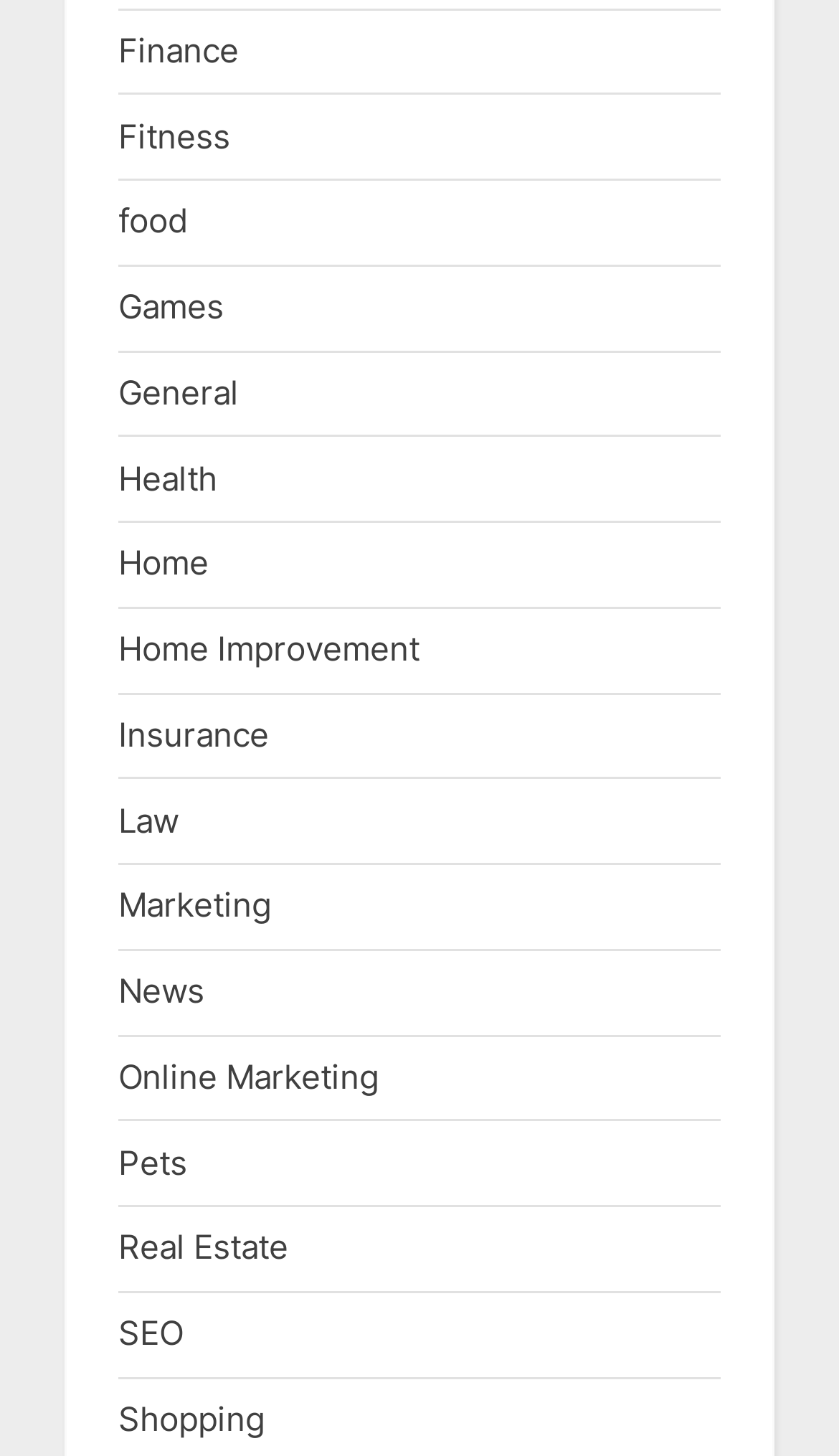Please answer the following question using a single word or phrase: 
How many categories are available?

18